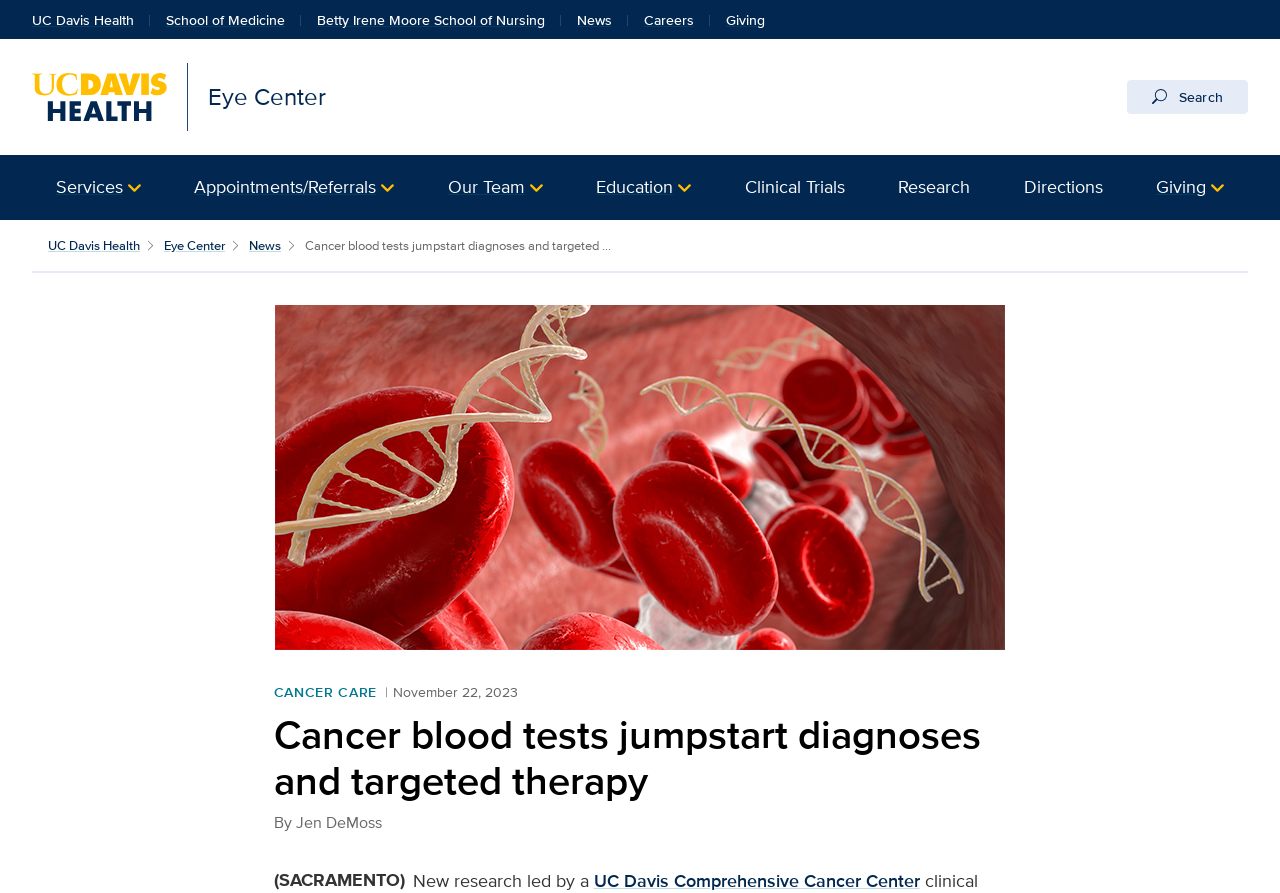Provide the bounding box coordinates of the HTML element described by the text: "Giving". The coordinates should be in the format [left, top, right, bottom] with values between 0 and 1.

[0.903, 0.195, 0.942, 0.223]